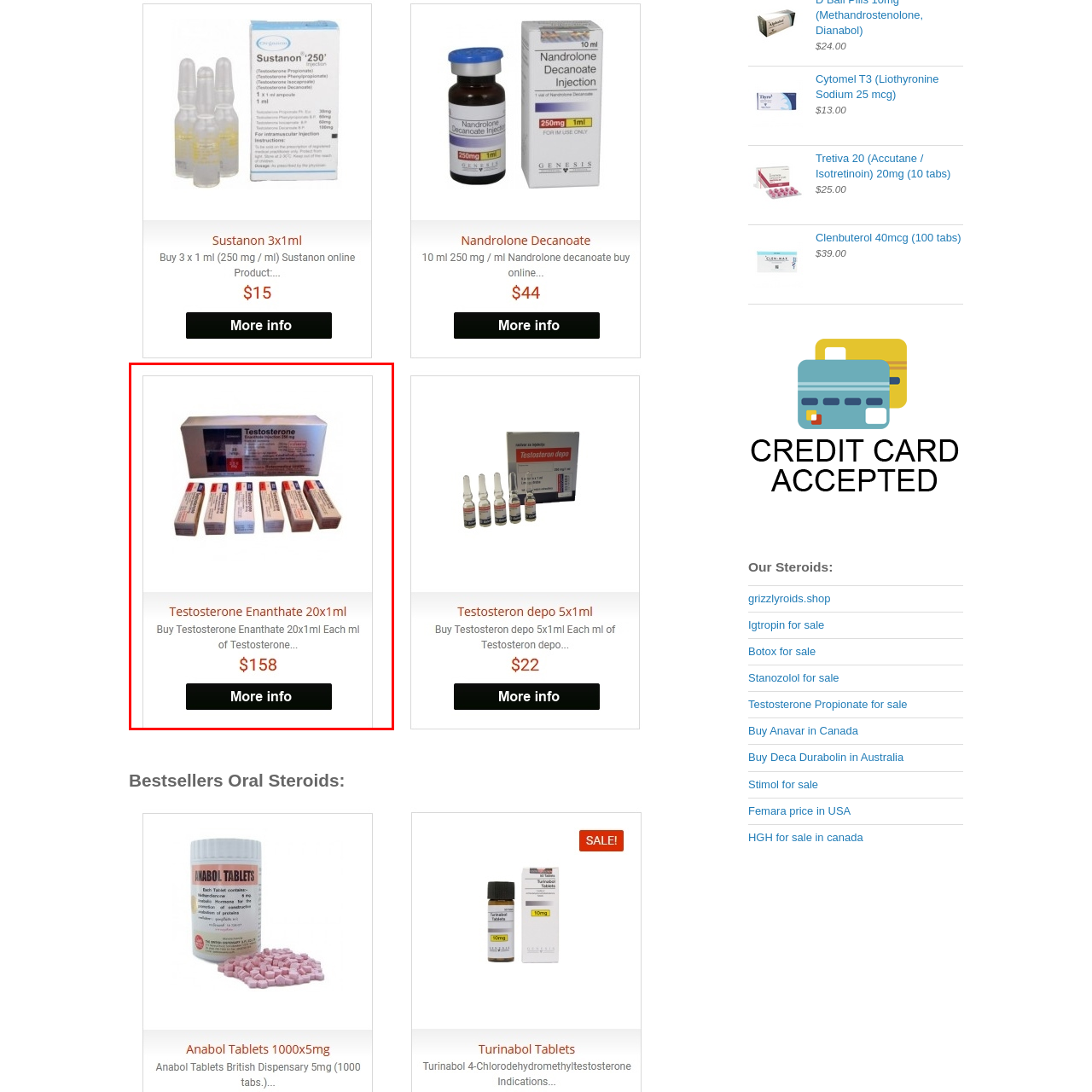What is the price of the product?
Direct your attention to the image marked by the red bounding box and provide a detailed answer based on the visual details available.

The price of the product is obtained by reading the price tag below the image, which displays the amount '$158' alongside a brief description of the product.